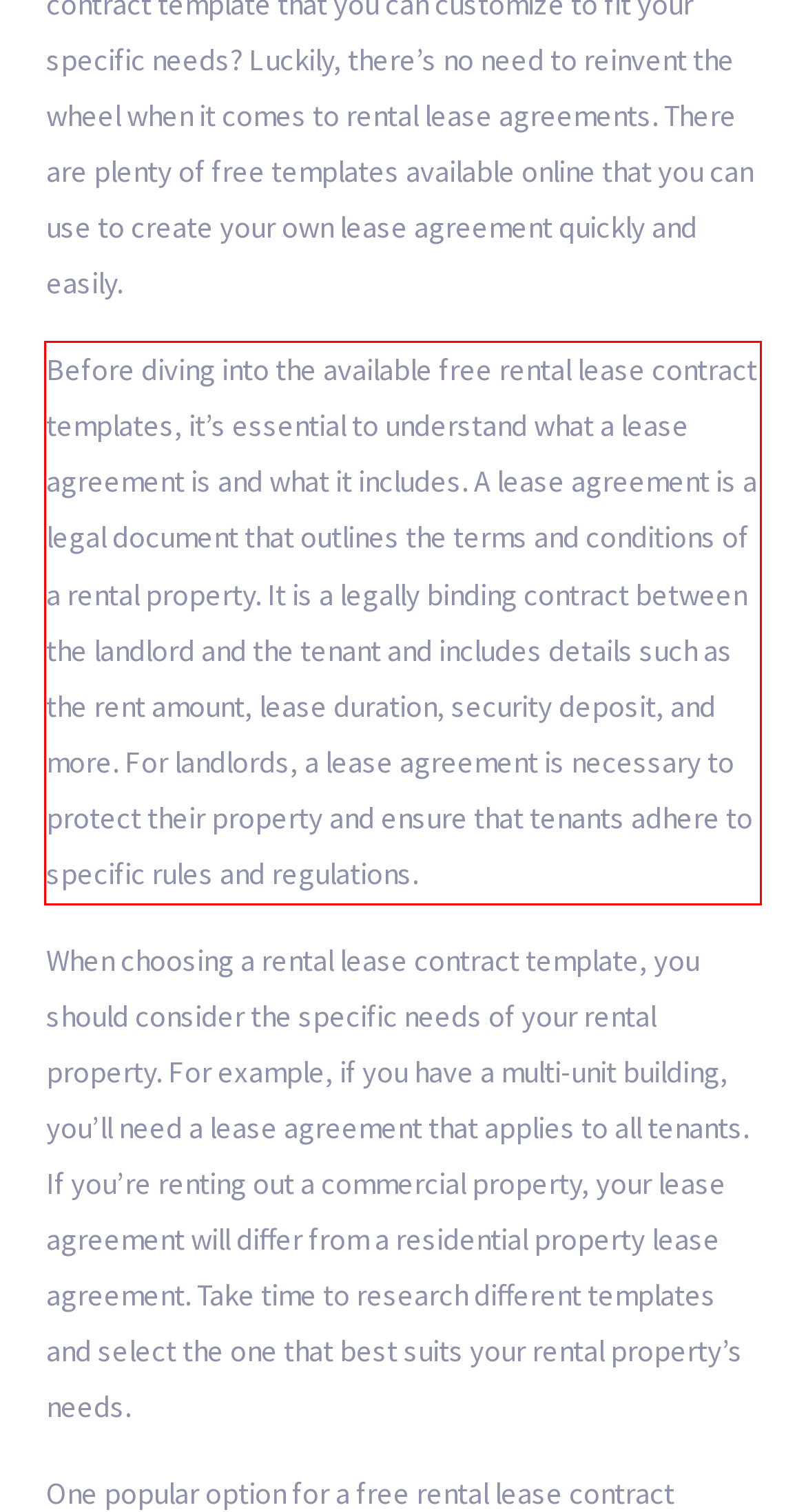Perform OCR on the text inside the red-bordered box in the provided screenshot and output the content.

Before diving into the available free rental lease contract templates, it’s essential to understand what a lease agreement is and what it includes. A lease agreement is a legal document that outlines the terms and conditions of a rental property. It is a legally binding contract between the landlord and the tenant and includes details such as the rent amount, lease duration, security deposit, and more. For landlords, a lease agreement is necessary to protect their property and ensure that tenants adhere to specific rules and regulations.